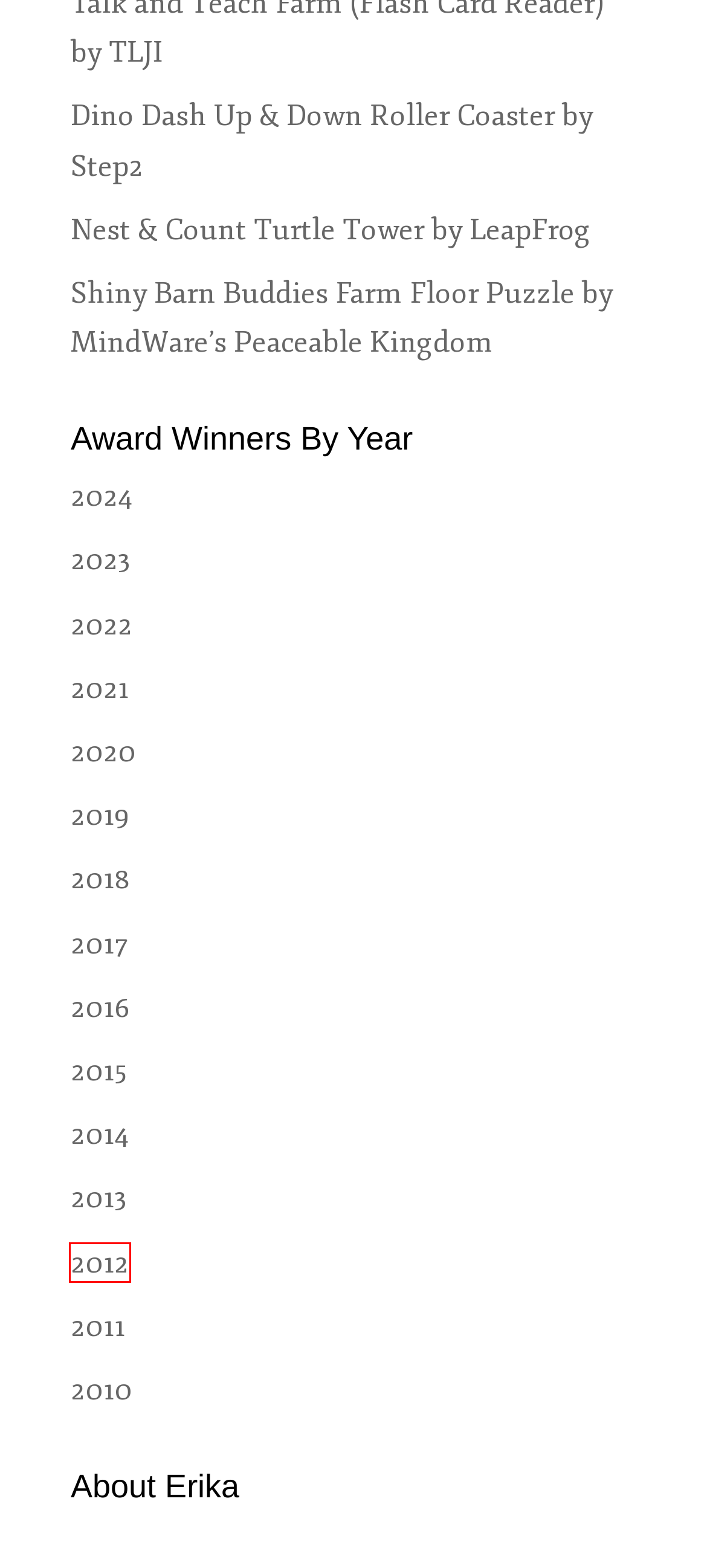You are given a screenshot depicting a webpage with a red bounding box around a UI element. Select the description that best corresponds to the new webpage after clicking the selected element. Here are the choices:
A. Shiny Barn Buddies Farm Floor Puzzle by MindWare's Peaceable Kingdom - Play on Words
B. PAL Award Winners - 2015 - Play on Words
C. PAL Award Winners - 2013 - Play on Words
D. PAL Award Winners - 2018 - Play on Words
E. PAL Award Winners - 2019 - Play on Words
F. PAL Award Winners - 2012 - Play on Words
G. Dino Dash Up & Down Roller Coaster by Step2 - Play on Words
H. PAL Award Winners - 2017 - Play on Words

F